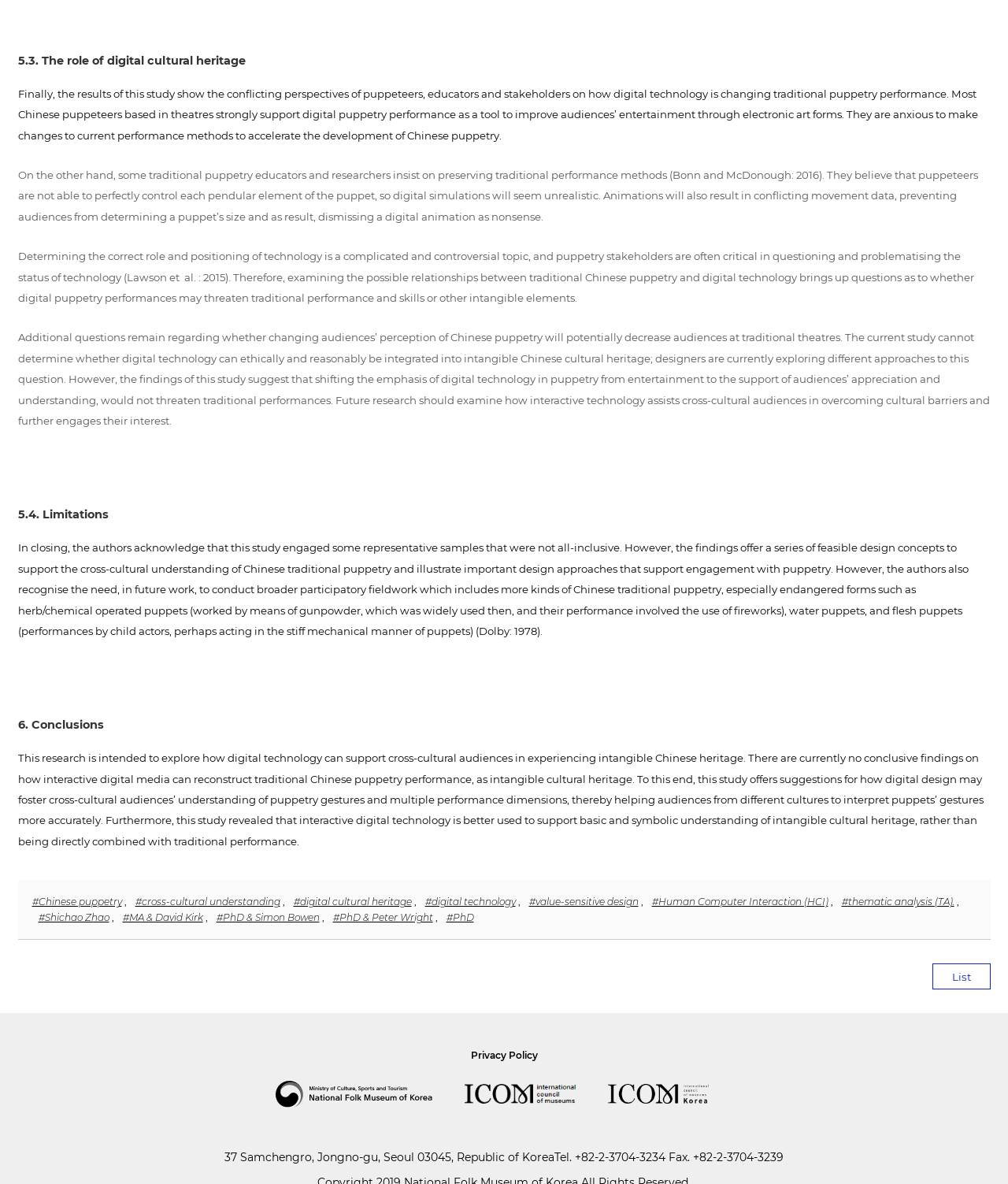What is the role of digital cultural heritage? Please answer the question using a single word or phrase based on the image.

Supporting cross-cultural understanding